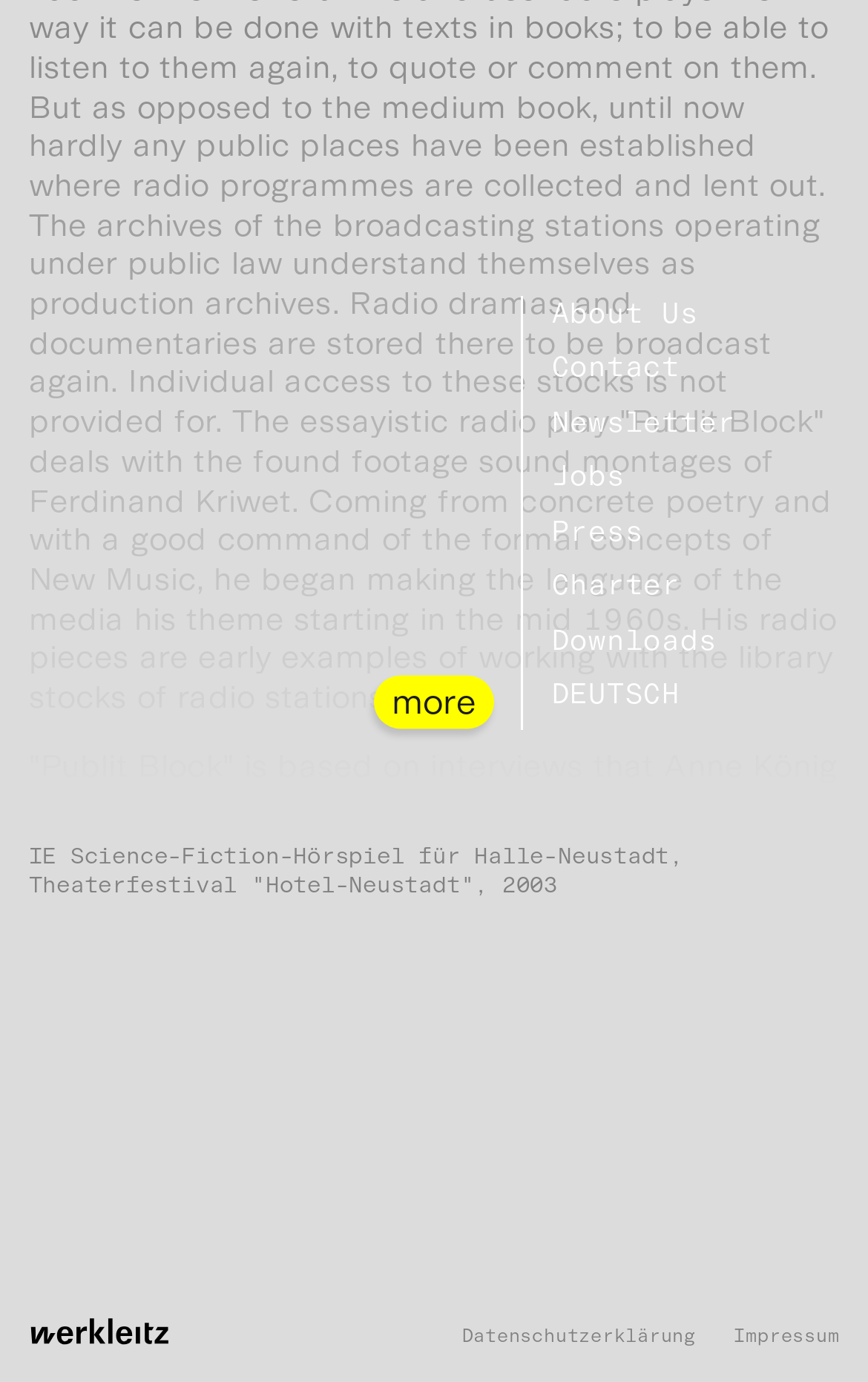Identify the bounding box for the UI element specified in this description: "Deutsch". The coordinates must be four float numbers between 0 and 1, formatted as [left, top, right, bottom].

[0.636, 0.489, 0.784, 0.514]